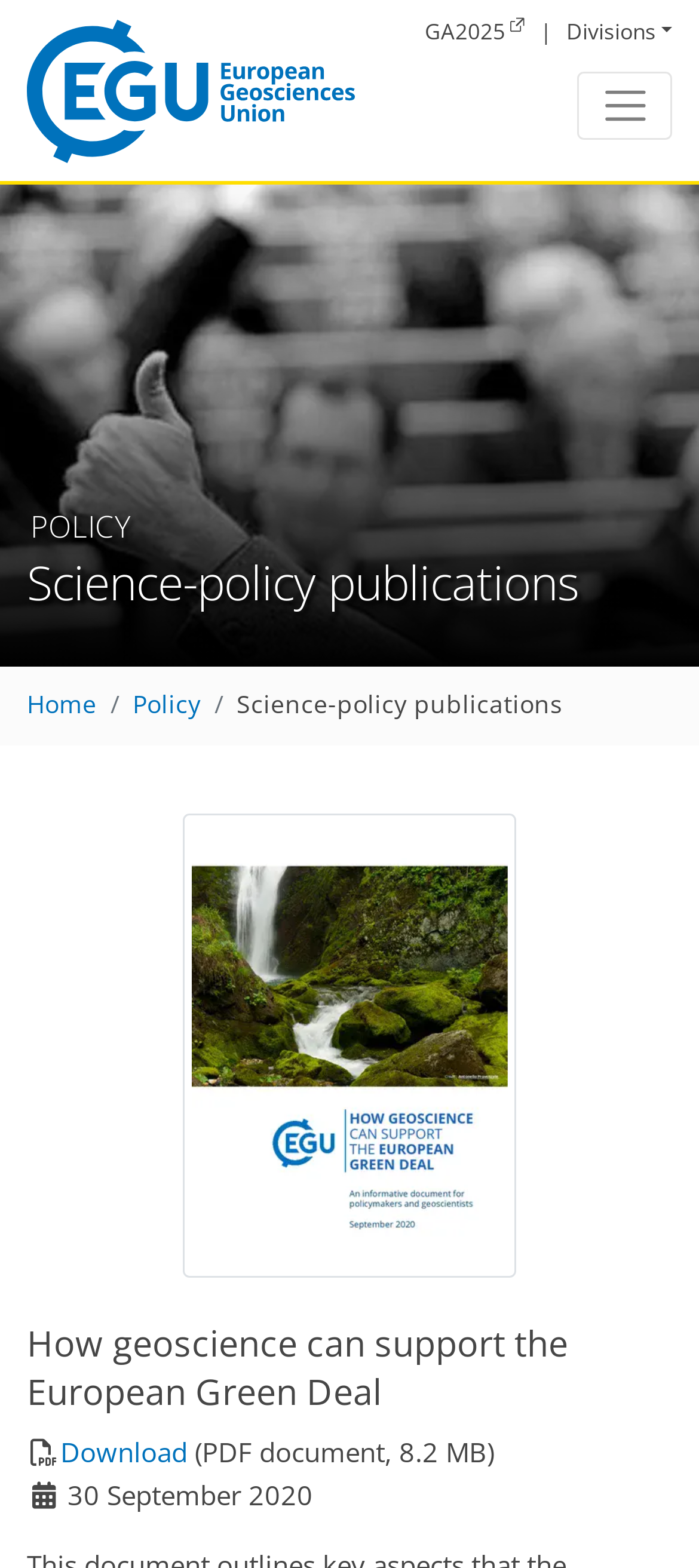Extract the bounding box coordinates of the UI element described: "Science-policy publications". Provide the coordinates in the format [left, top, right, bottom] with values ranging from 0 to 1.

[0.338, 0.439, 0.805, 0.46]